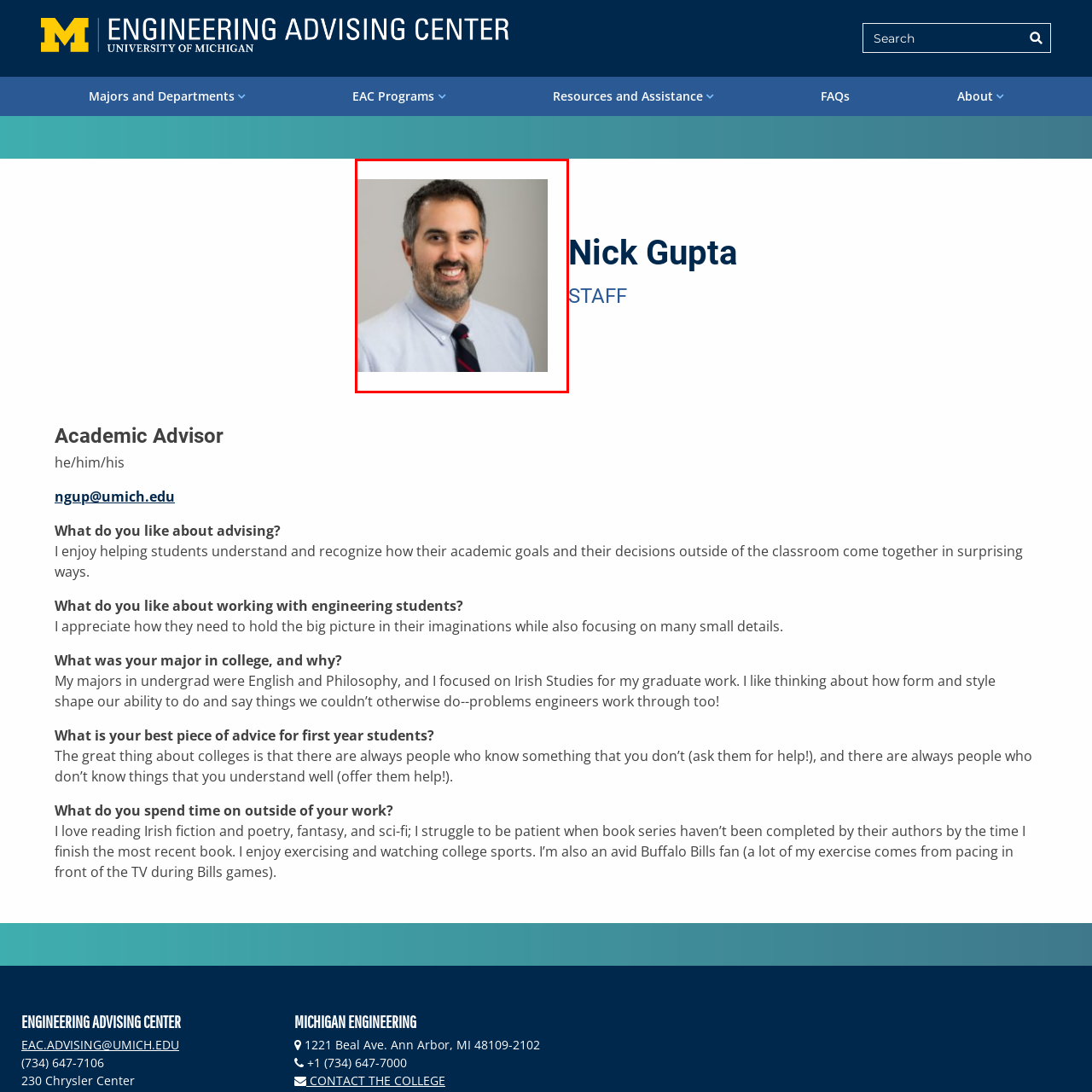Review the image segment marked with the grey border and deliver a thorough answer to the following question, based on the visual information provided: 
What is the atmosphere conveyed by Nick Gupta's demeanor?

The atmosphere conveyed by Nick Gupta's demeanor can be inferred from the description of his friendly demeanor and approachable appearance, which suggests a welcoming atmosphere for students seeking academic guidance.